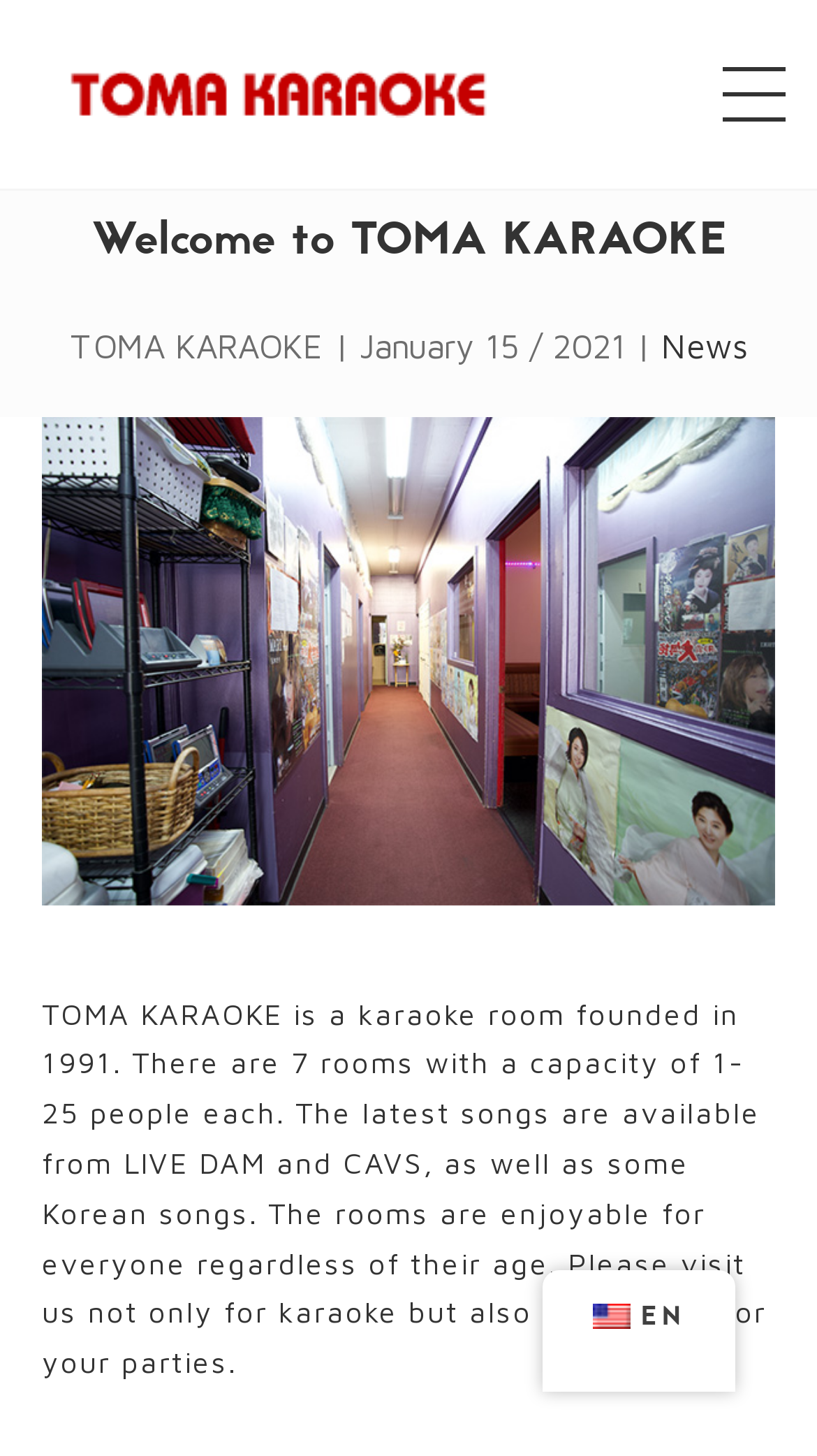Answer the question below using just one word or a short phrase: 
What is the year the karaoke room was founded?

1991